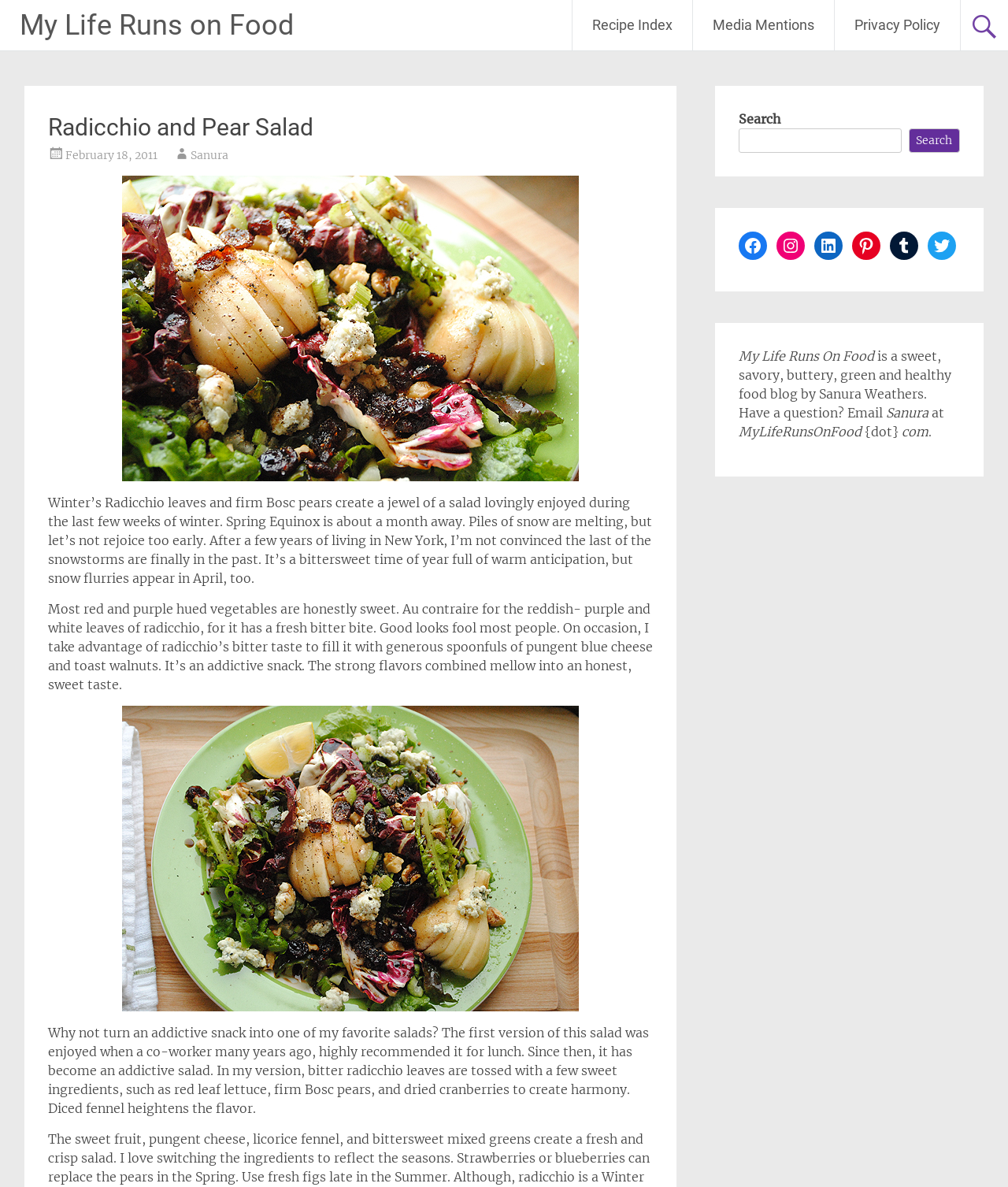Please specify the bounding box coordinates of the clickable region necessary for completing the following instruction: "Search for a recipe". The coordinates must consist of four float numbers between 0 and 1, i.e., [left, top, right, bottom].

[0.733, 0.108, 0.894, 0.128]